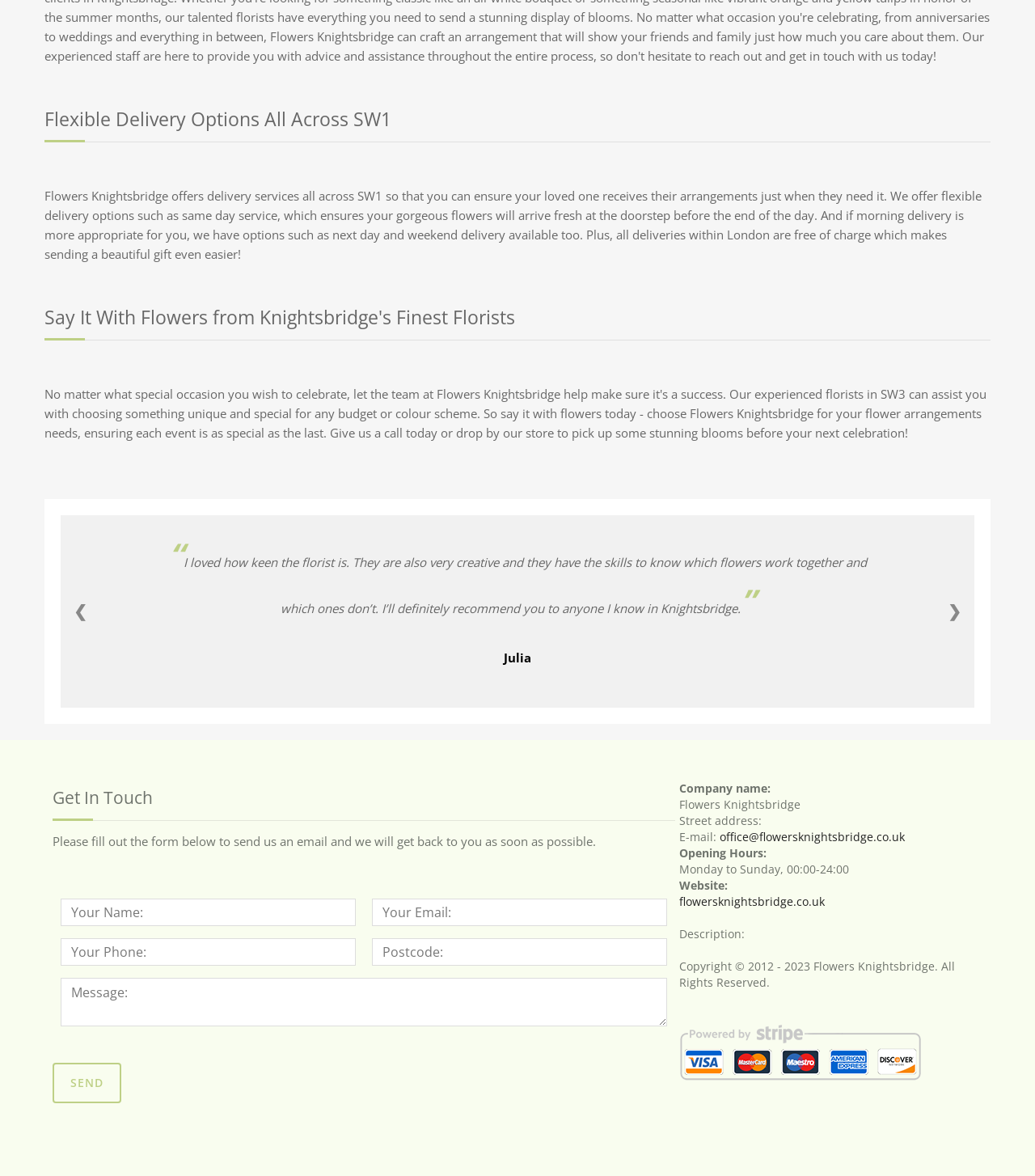Please provide a comprehensive answer to the question below using the information from the image: What is the payment method used by the florist?

The payment method used by the florist is stated at the bottom of the webpage, where it is mentioned that payments are powered by Stripe, and that various payment options such as Visa, Mastercard, Maestro, American Express, Union Pay, and PayPal are accepted.